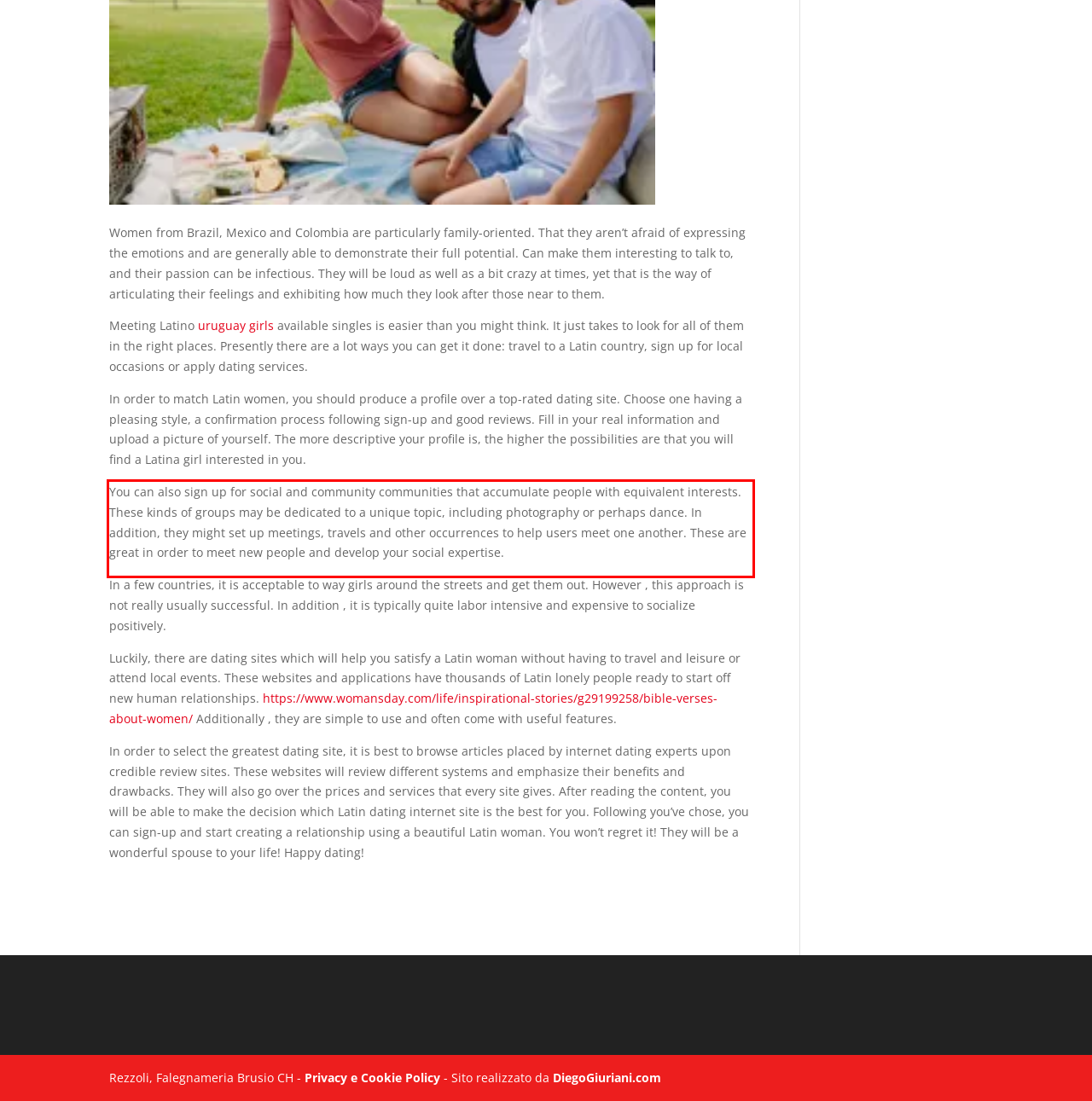You are given a webpage screenshot with a red bounding box around a UI element. Extract and generate the text inside this red bounding box.

You can also sign up for social and community communities that accumulate people with equivalent interests. These kinds of groups may be dedicated to a unique topic, including photography or perhaps dance. In addition, they might set up meetings, travels and other occurrences to help users meet one another. These are great in order to meet new people and develop your social expertise.